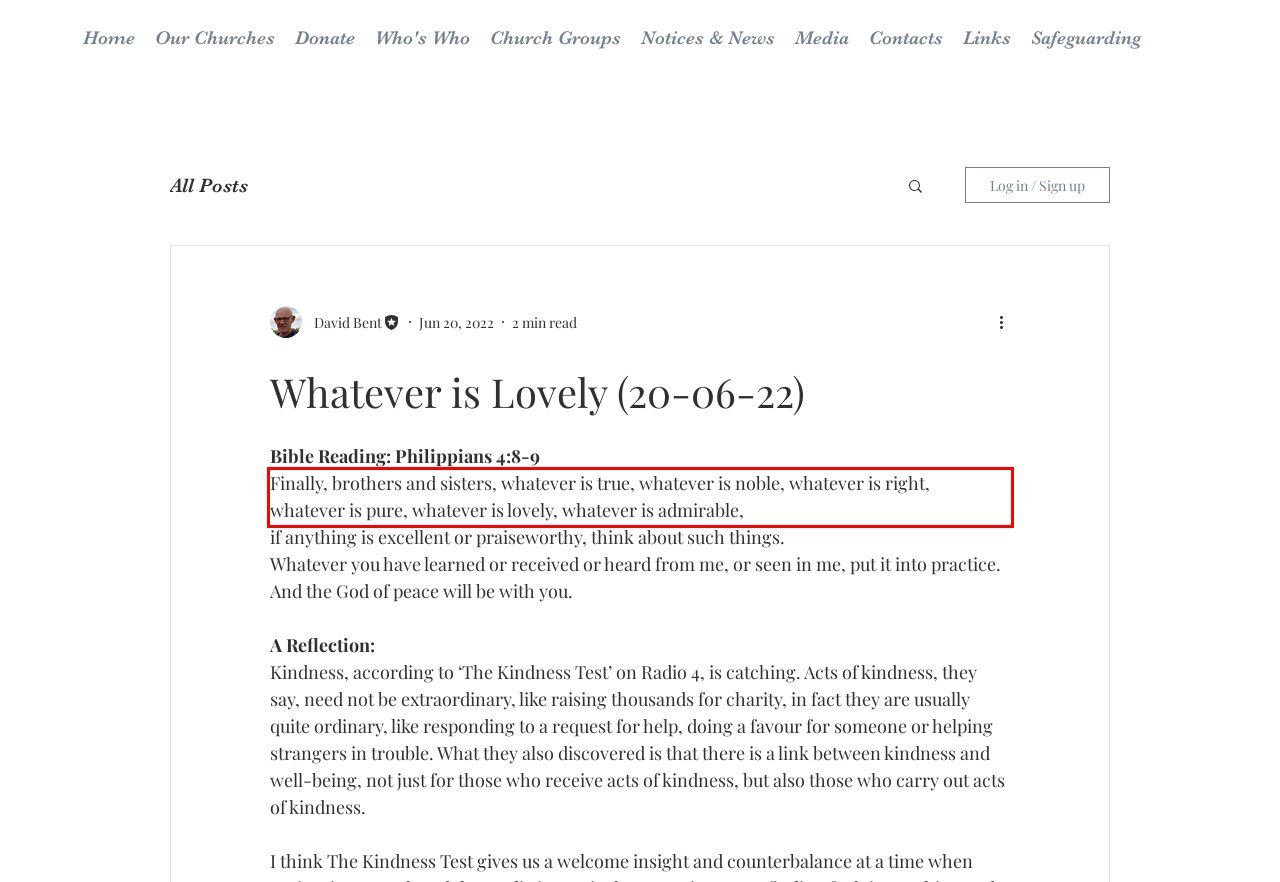Given a screenshot of a webpage containing a red bounding box, perform OCR on the text within this red bounding box and provide the text content.

Finally, brothers and sisters, whatever is true, whatever is noble, whatever is right, whatever is pure, whatever is lovely, whatever is admirable,